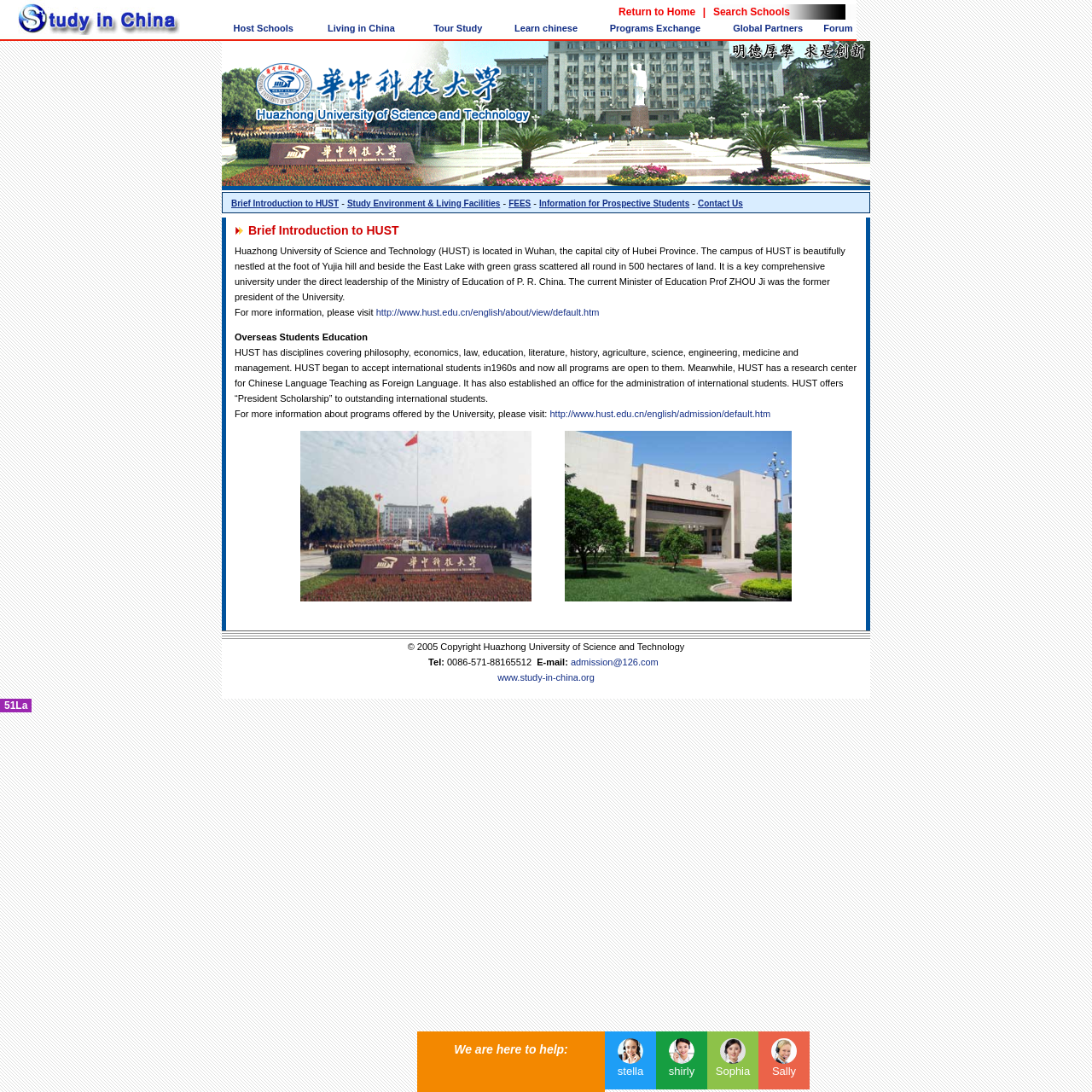Specify the bounding box coordinates of the region I need to click to perform the following instruction: "Search for schools". The coordinates must be four float numbers in the range of 0 to 1, i.e., [left, top, right, bottom].

[0.653, 0.005, 0.723, 0.016]